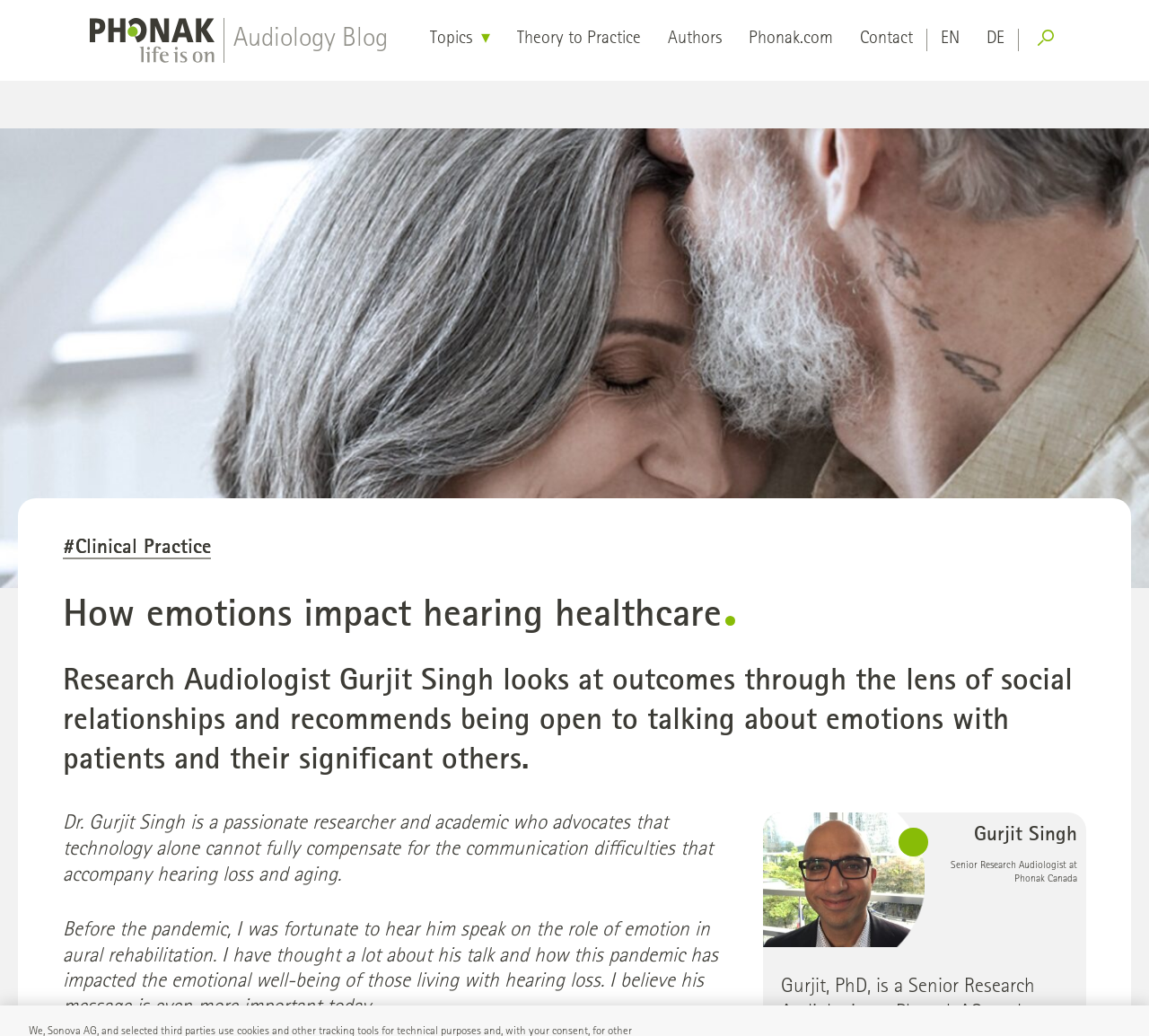Generate an in-depth caption that captures all aspects of the webpage.

The webpage is an article from the Audiology Blog, with a focus on the impact of emotions on hearing healthcare. At the top left corner, there is a button for "Cookies Settings". Next to it, there is a link to the "Audiology Blog" with a small image. 

On the top right corner, there are several links, including "Topics", "Theory to Practice", "Authors", "Phonak.com", and "Contact". To the right of these links, there is a static text "EN" and a link to "DE", indicating language options. 

Below these links, there is a button with an image, which is likely a search or menu button. The main content of the webpage starts below this button. 

The article's title, "How emotions impact hearing healthcare", is prominently displayed in a large font. Below the title, there is a brief summary of the article, which mentions Research Audiologist Gurjit Singh's approach to outcomes through the lens of social relationships and the importance of discussing emotions with patients and their significant others. 

The article then introduces Gurjit Singh, a Senior Research Audiologist at Phonak Canada, with a brief description of his background and research focus. The main content of the article follows, discussing the role of emotions in aural rehabilitation and the impact of the pandemic on the emotional well-being of those living with hearing loss.